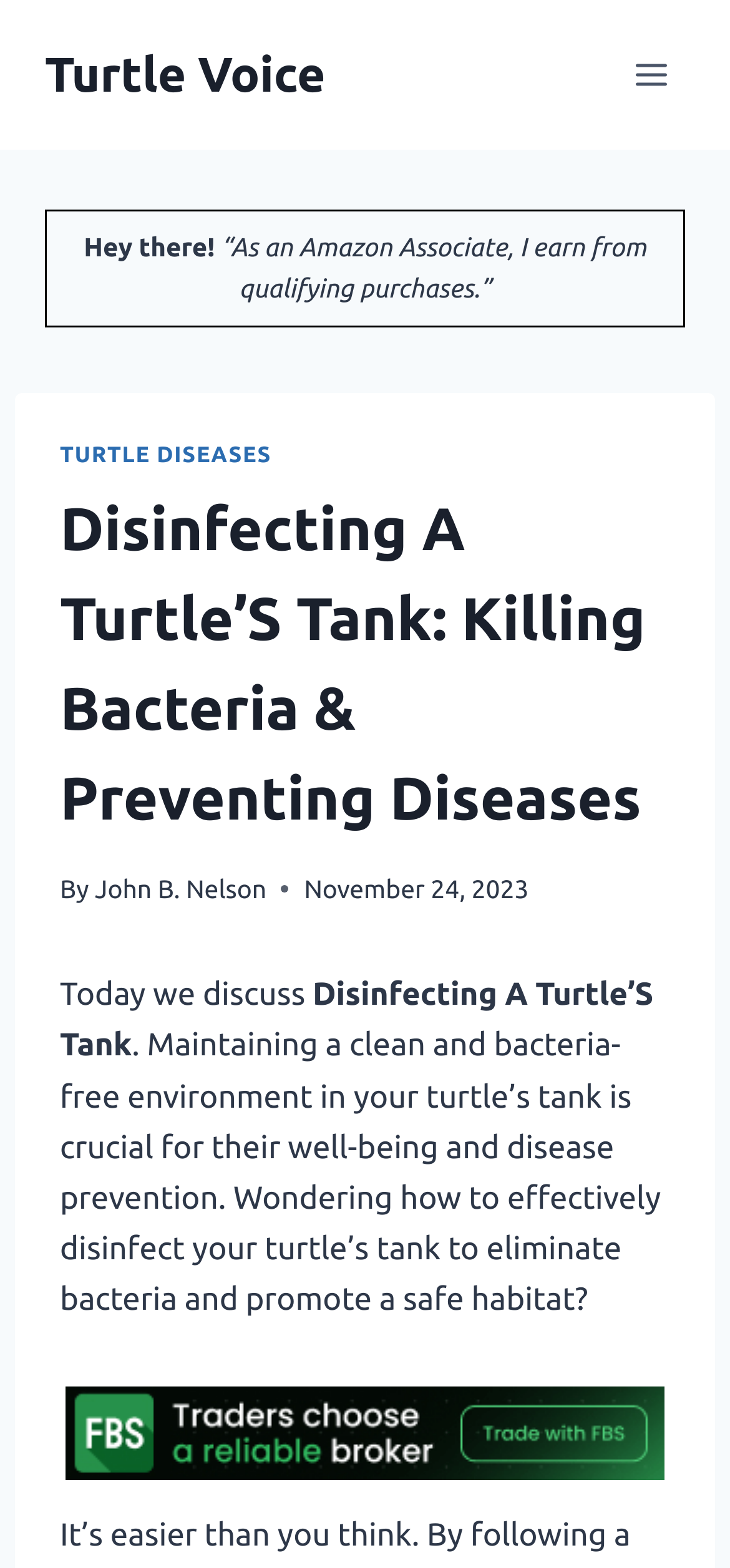Please determine the main heading text of this webpage.

Disinfecting A Turtle’S Tank: Killing Bacteria & Preventing Diseases